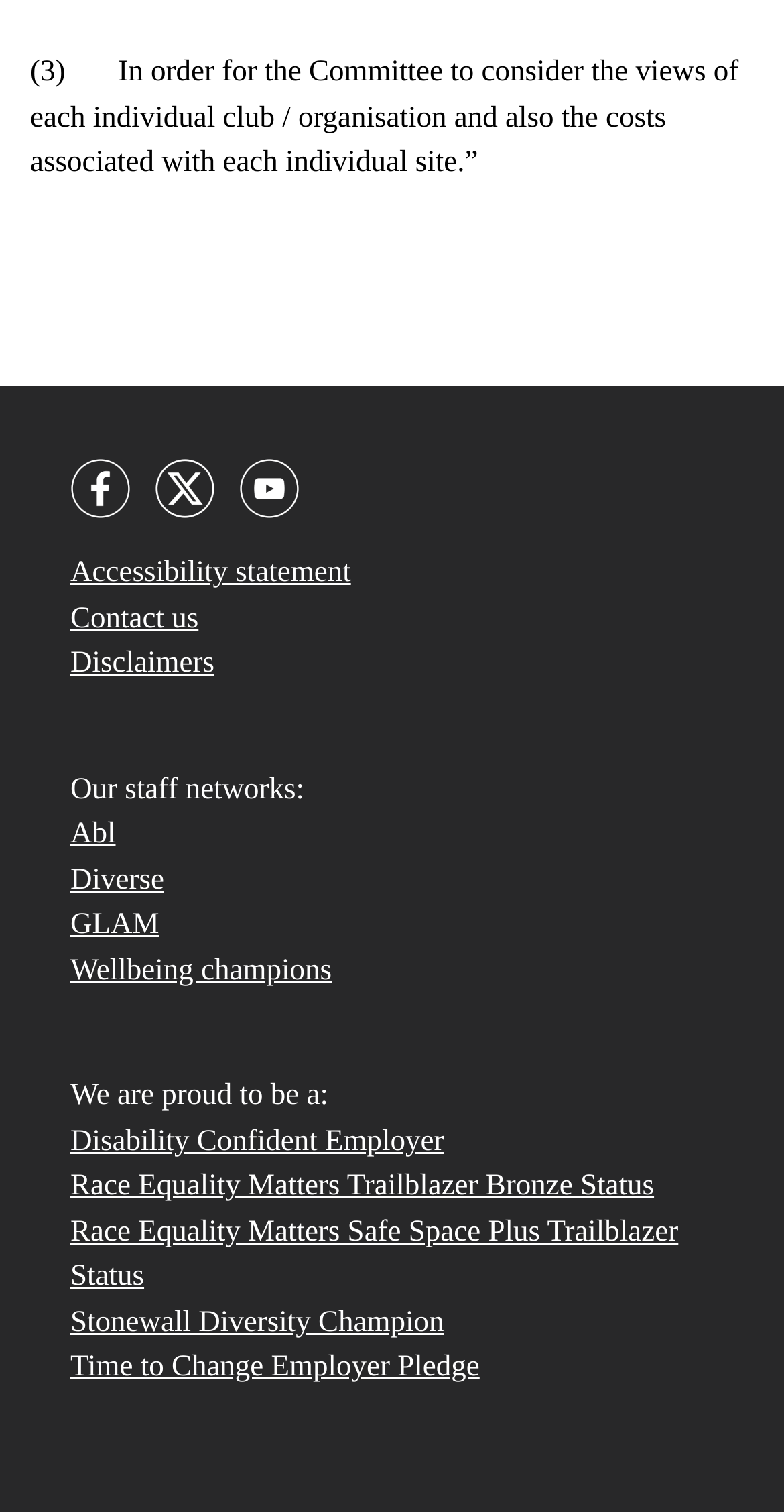How many links are there in the footer?
Craft a detailed and extensive response to the question.

I counted the number of links in the footer section, which includes social media links, accessibility statement, contact us, disclaimers, and staff networks. There are a total of 11 links.